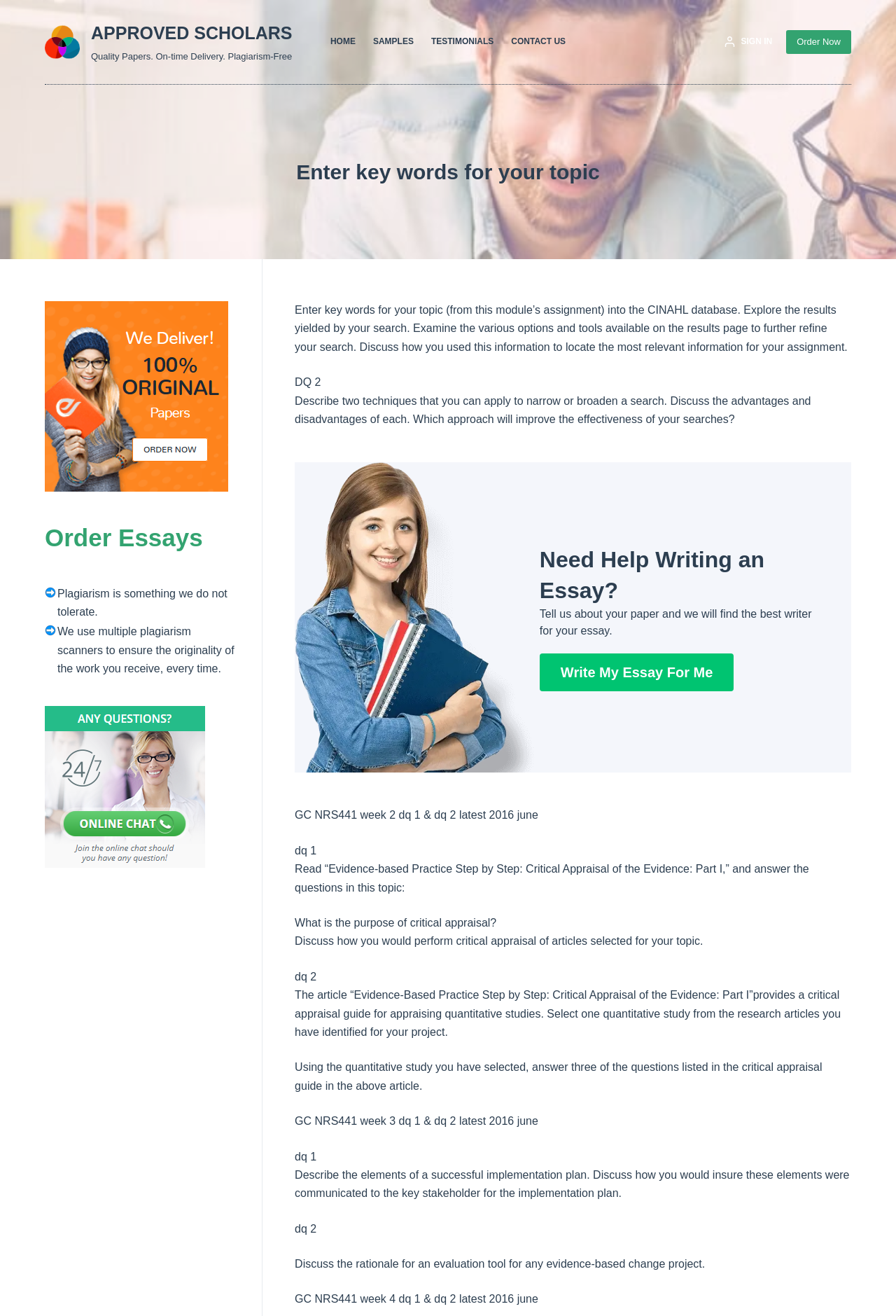Please determine the headline of the webpage and provide its content.

Enter key words for your topic